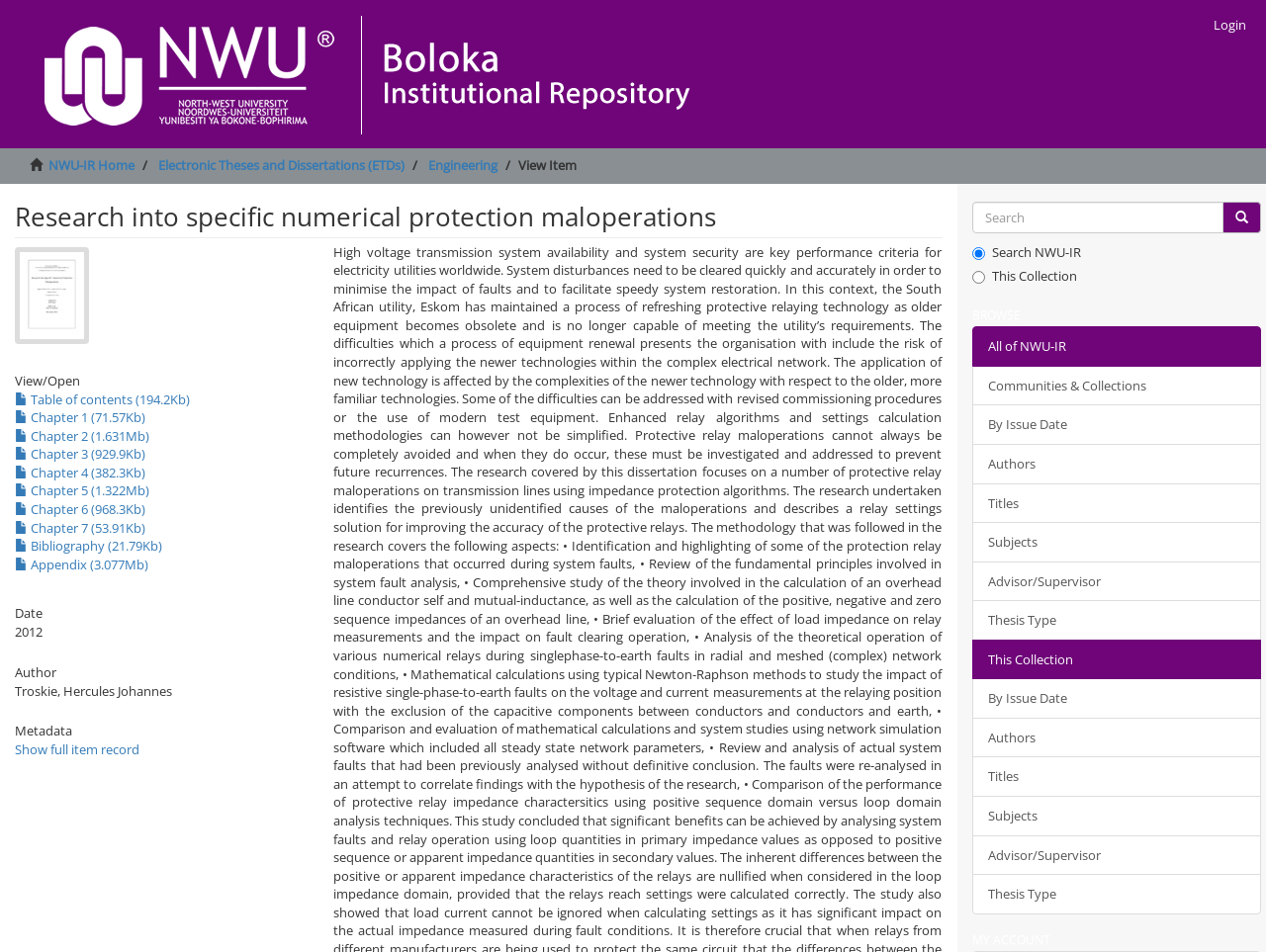Craft a detailed narrative of the webpage's structure and content.

This webpage is about a research paper titled "Research into specific numerical protection maloperations". At the top left corner, there is a link and an image. On the top right corner, there is a login link. Below the top section, there are several links to different sections of the website, including "NWU-IR Home", "Electronic Theses and Dissertations (ETDs)", and "Engineering".

The main content of the webpage is divided into two sections. On the left side, there is a heading with the title of the research paper, followed by a thumbnail image and several links to different chapters of the paper, including "Table of contents", "Chapter 1", "Chapter 2", and so on. Below the chapter links, there are headings for "Date", "Author", and "Metadata", with corresponding text and links.

On the right side, there is a search box with a "Go" button, and several radio buttons for searching different collections. Below the search box, there are headings for "BROWSE" and "MY ACCOUNT", with links to different sections of the website, including "Communities & Collections", "By Issue Date", "Authors", and so on.